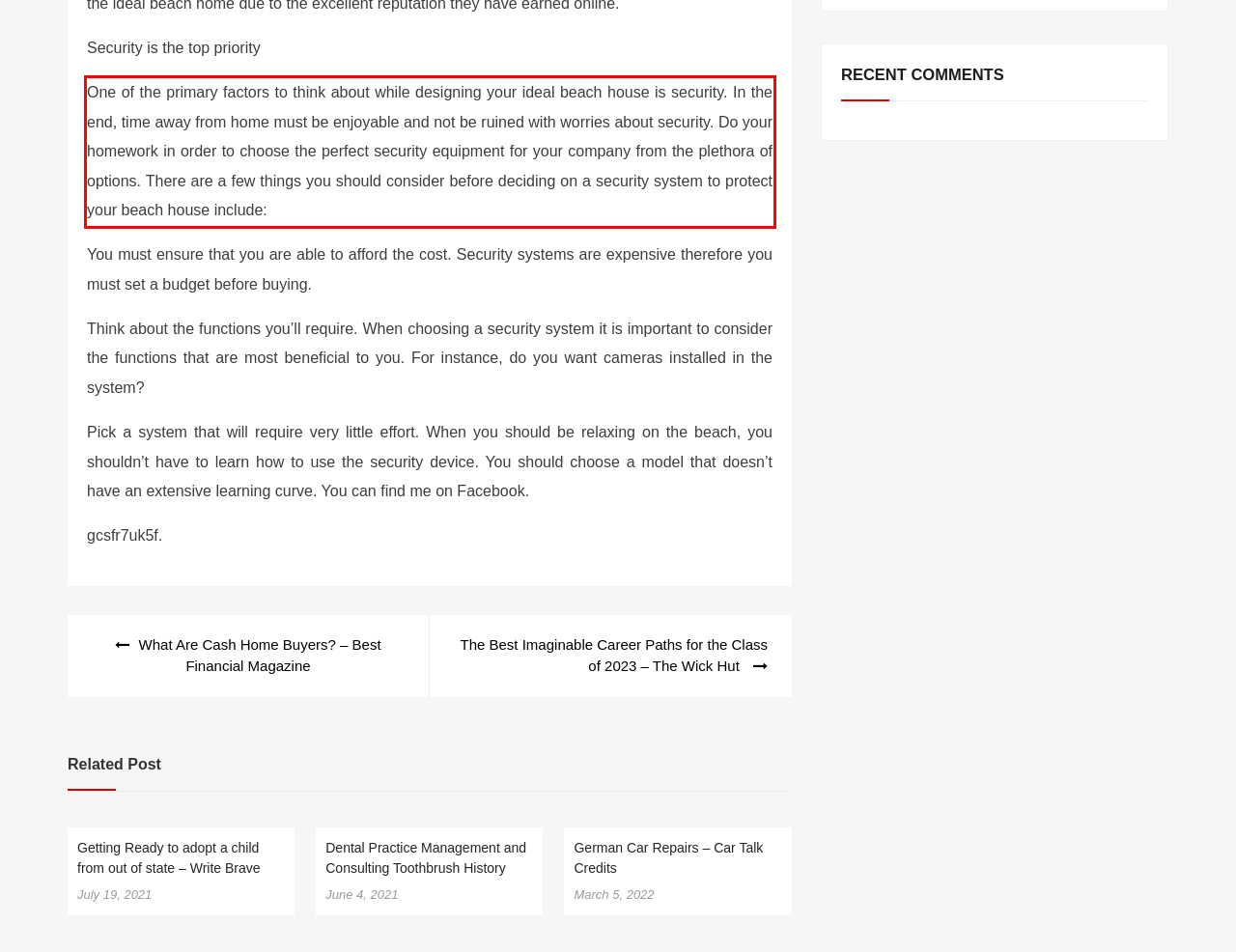Identify and extract the text within the red rectangle in the screenshot of the webpage.

One of the primary factors to think about while designing your ideal beach house is security. In the end, time away from home must be enjoyable and not be ruined with worries about security. Do your homework in order to choose the perfect security equipment for your company from the plethora of options. There are a few things you should consider before deciding on a security system to protect your beach house include: